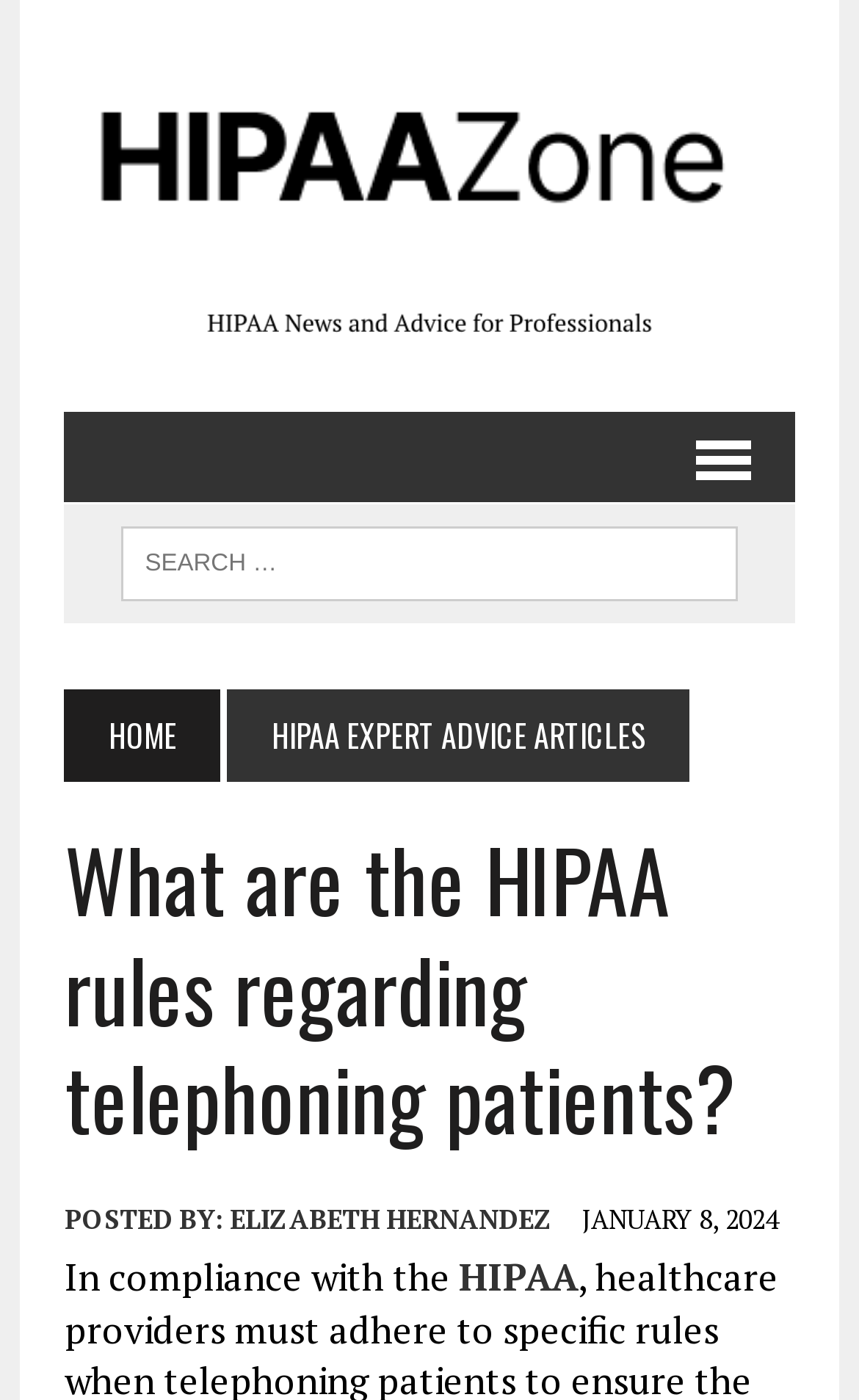Refer to the screenshot and answer the following question in detail:
Is there a search function on the webpage?

A search function can be found on the top right corner of the webpage, where it says 'SEARCH FOR:' followed by a search box, which allows users to search for specific content on the website.